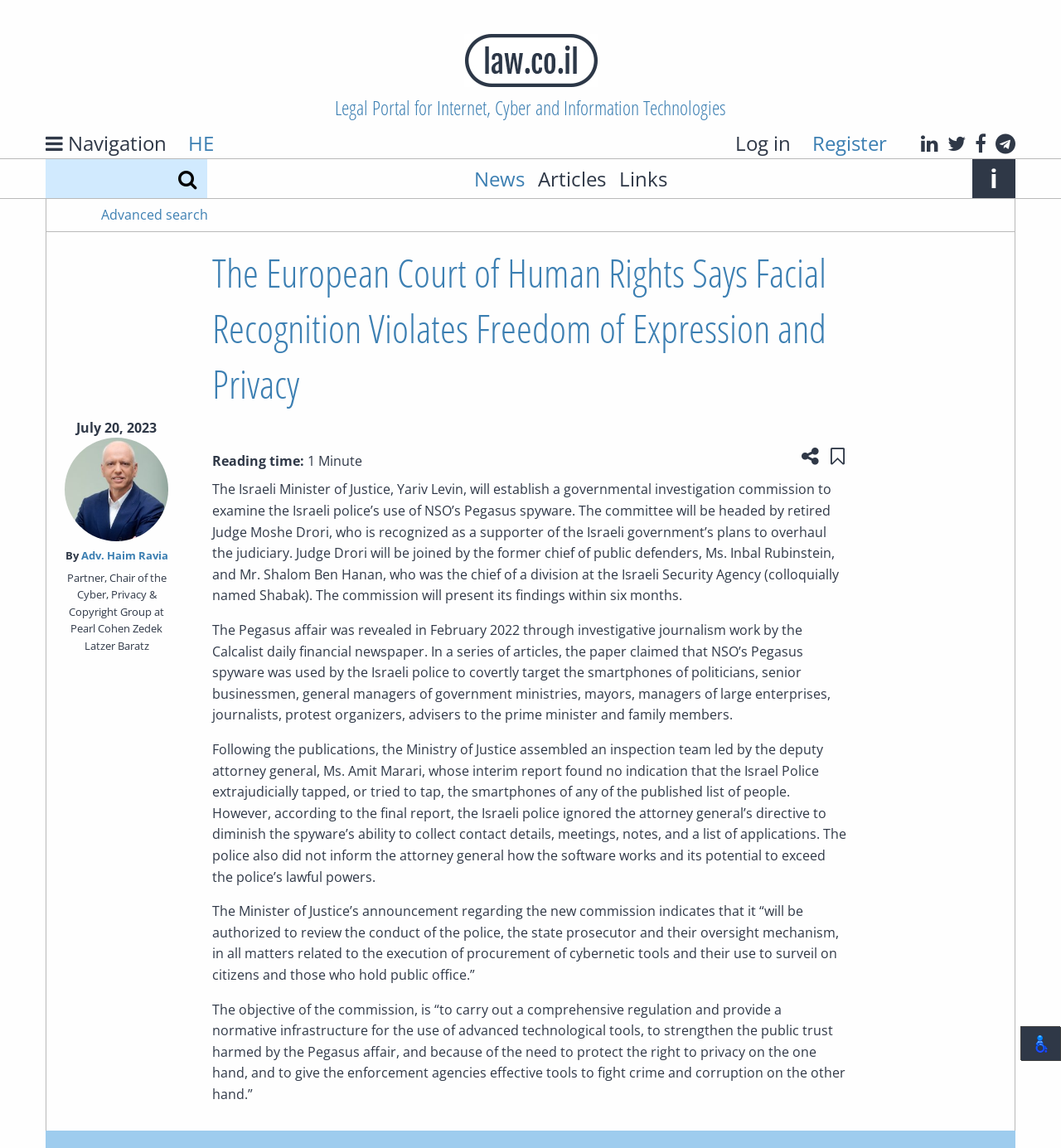Using the provided element description, identify the bounding box coordinates as (top-left x, top-left y, bottom-right x, bottom-right y). Ensure all values are between 0 and 1. Description: 가습기 추천

None